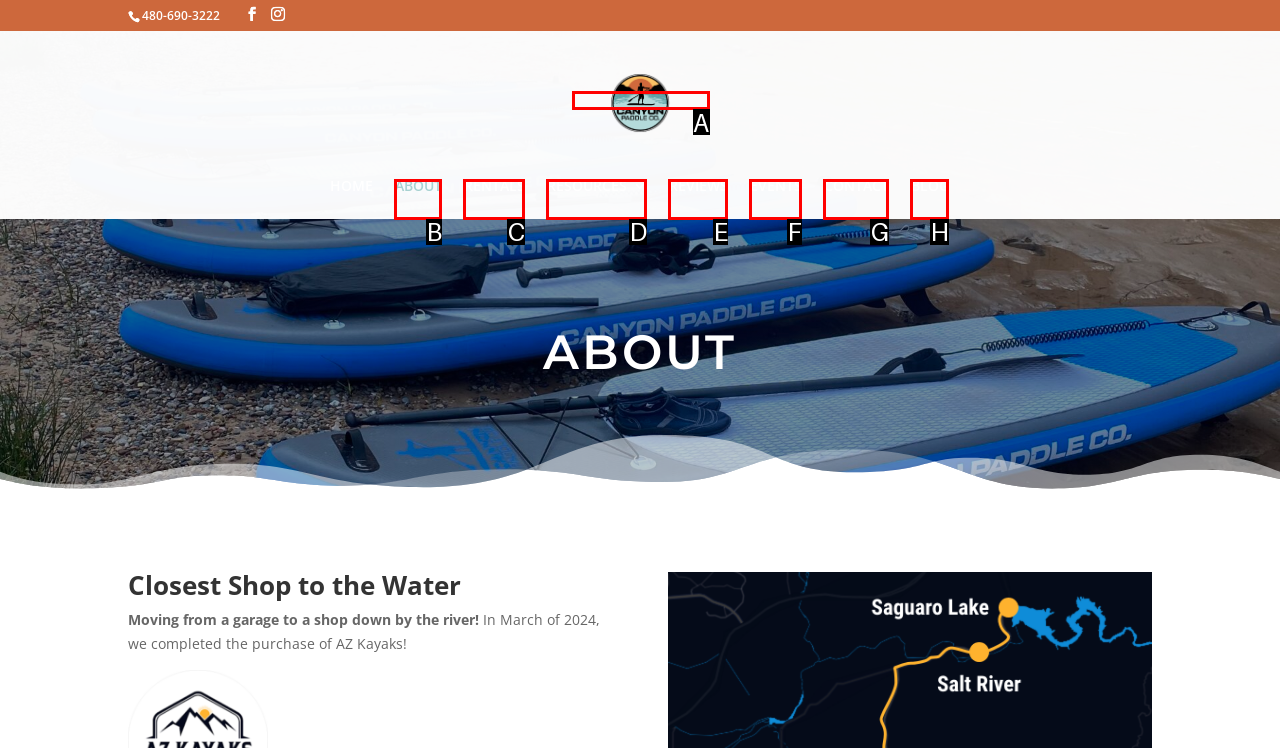Select the appropriate HTML element that needs to be clicked to execute the following task: View product details. Respond with the letter of the option.

None